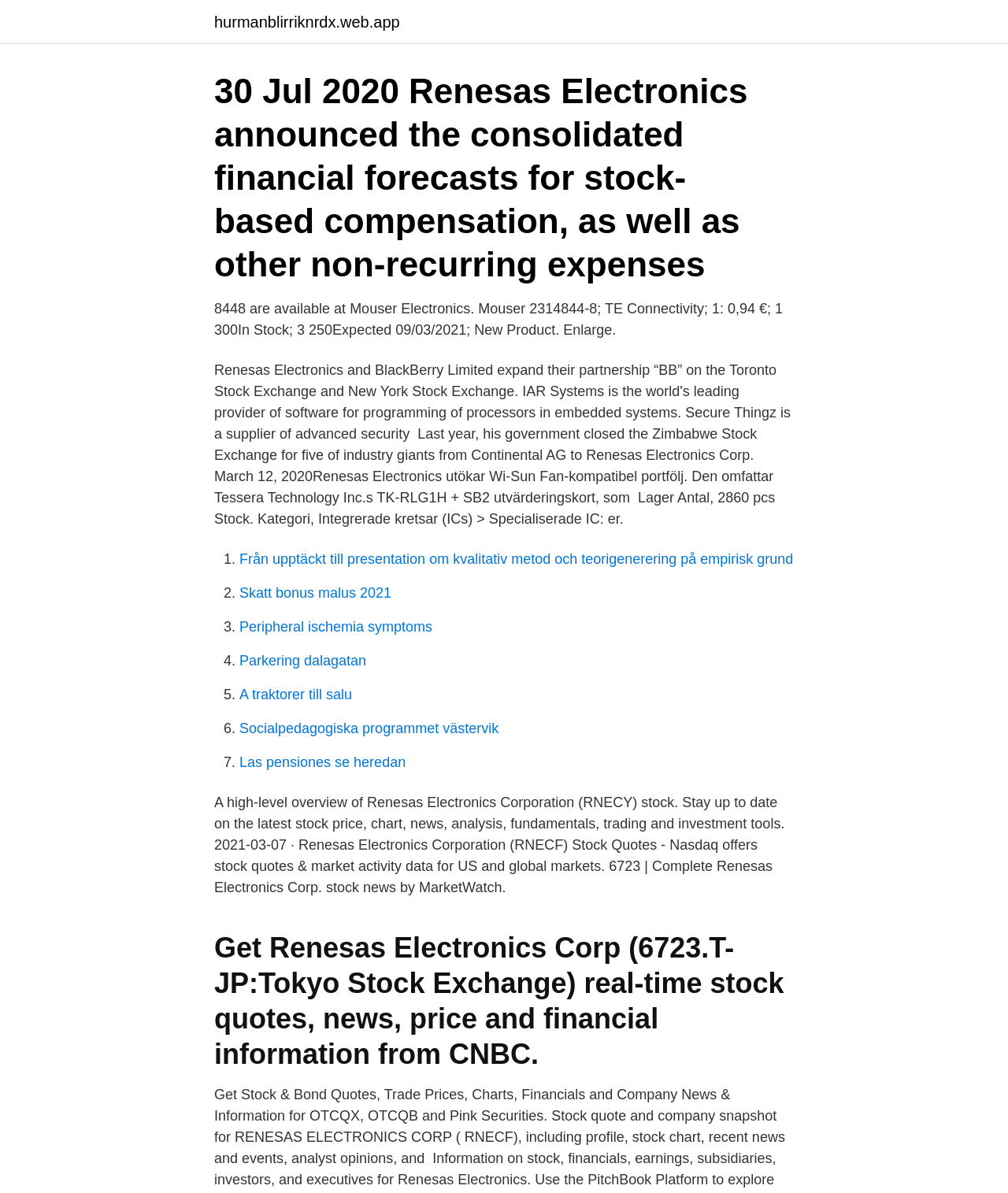What news source provides real-time stock quotes for Renesas Electronics Corp?
Analyze the screenshot and provide a detailed answer to the question.

The webpage mentions that CNBC provides real-time stock quotes, news, price, and financial information for Renesas Electronics Corp, among other resources.